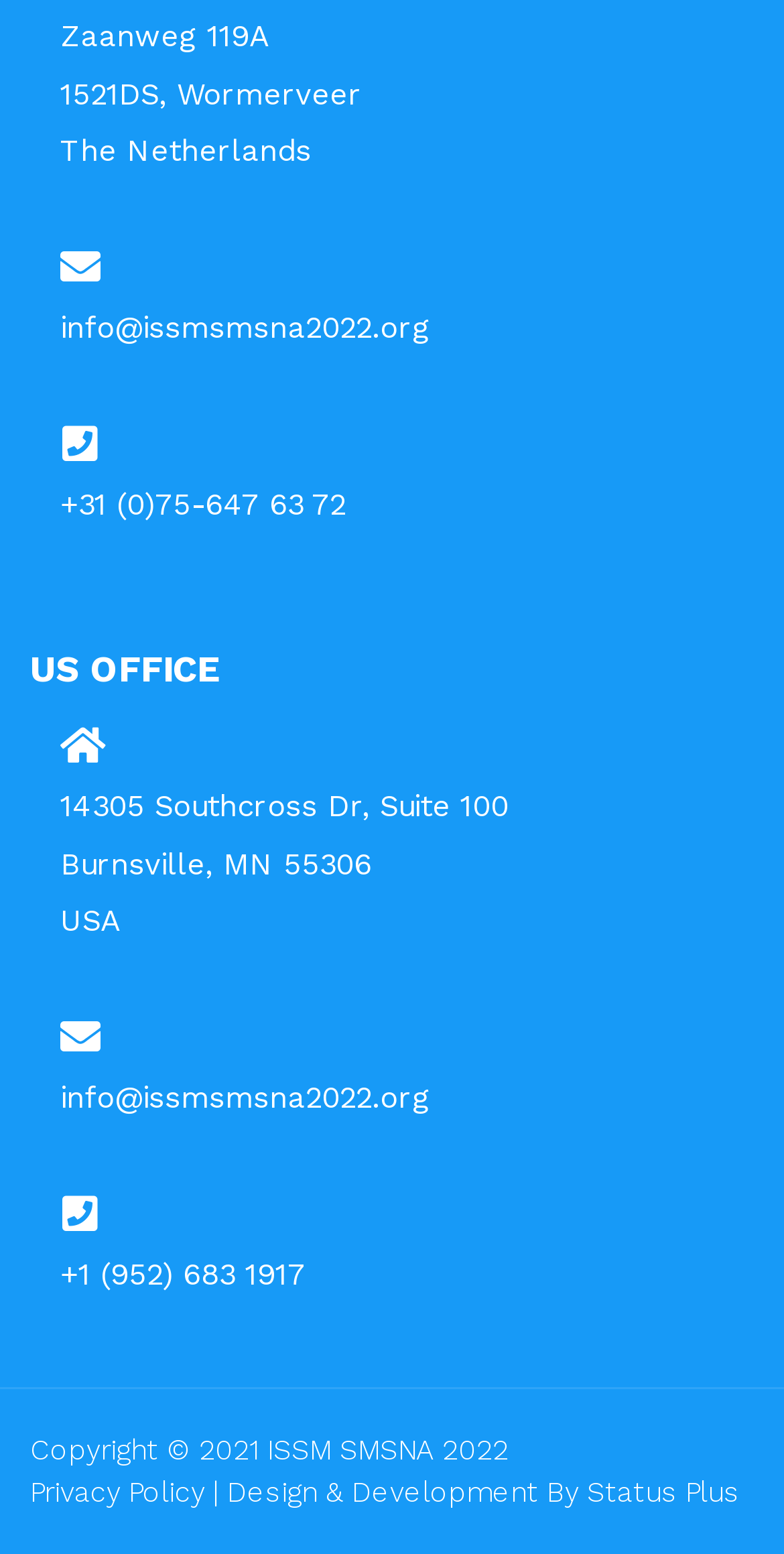Who designed and developed the website?
Could you answer the question in a detailed manner, providing as much information as possible?

I found the designer and developer of the website by looking at the static text element at the bottom of the page, which provides the information '| Design & Development By Status Plus'.